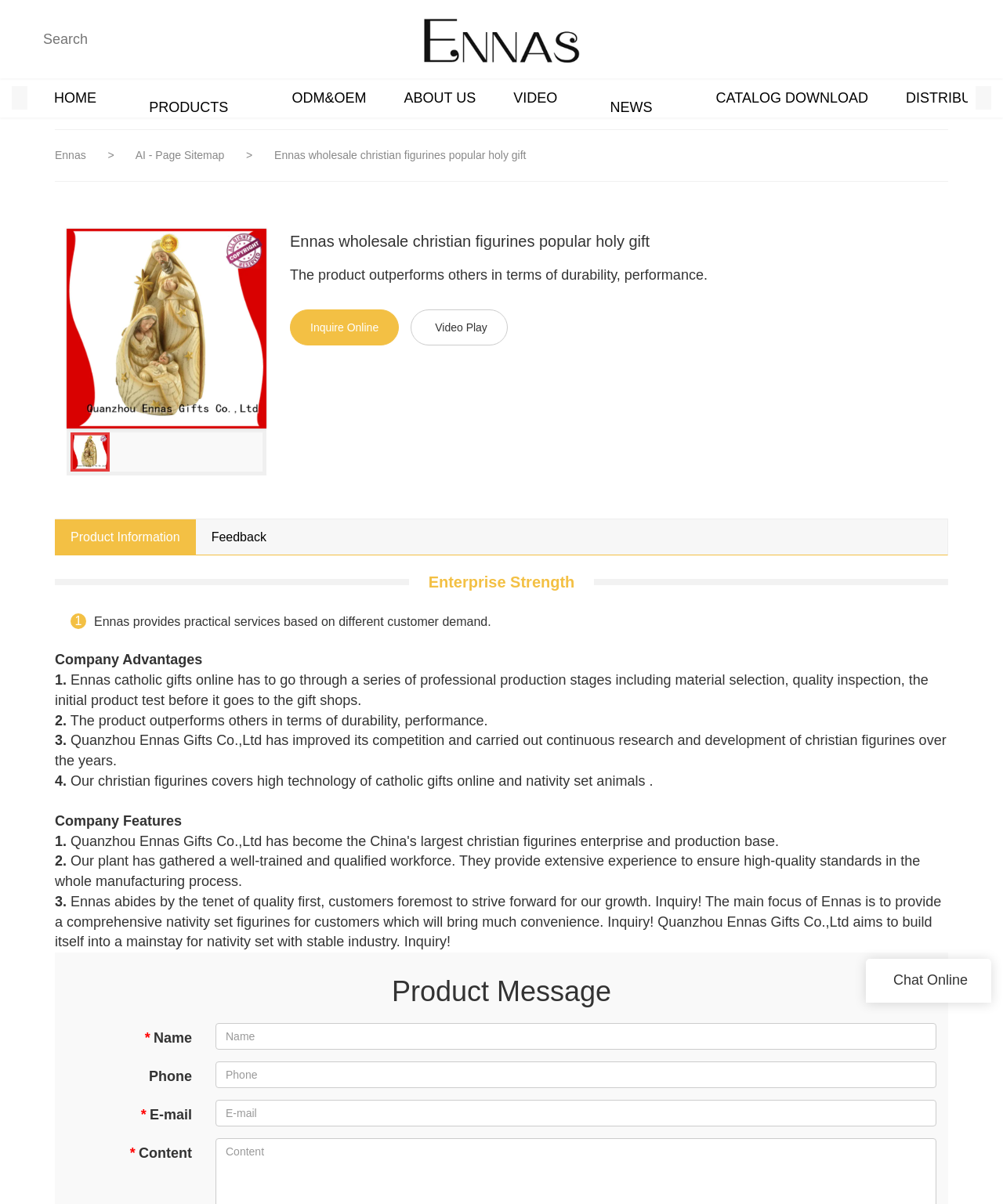Identify the bounding box coordinates of the section to be clicked to complete the task described by the following instruction: "Click on the logo to go to the homepage". The coordinates should be four float numbers between 0 and 1, formatted as [left, top, right, bottom].

[0.422, 0.015, 0.578, 0.052]